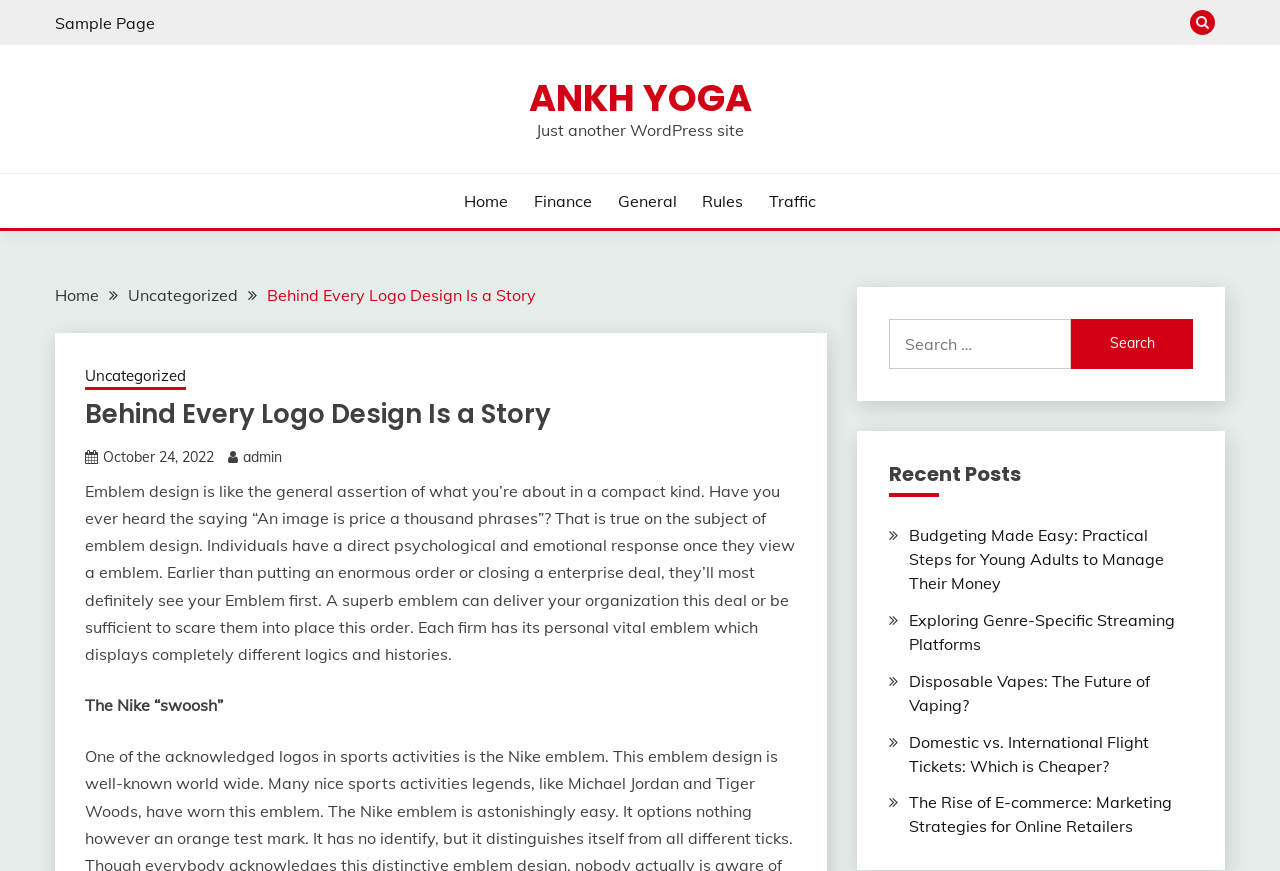What is the headline of the webpage?

Behind Every Logo Design Is a Story